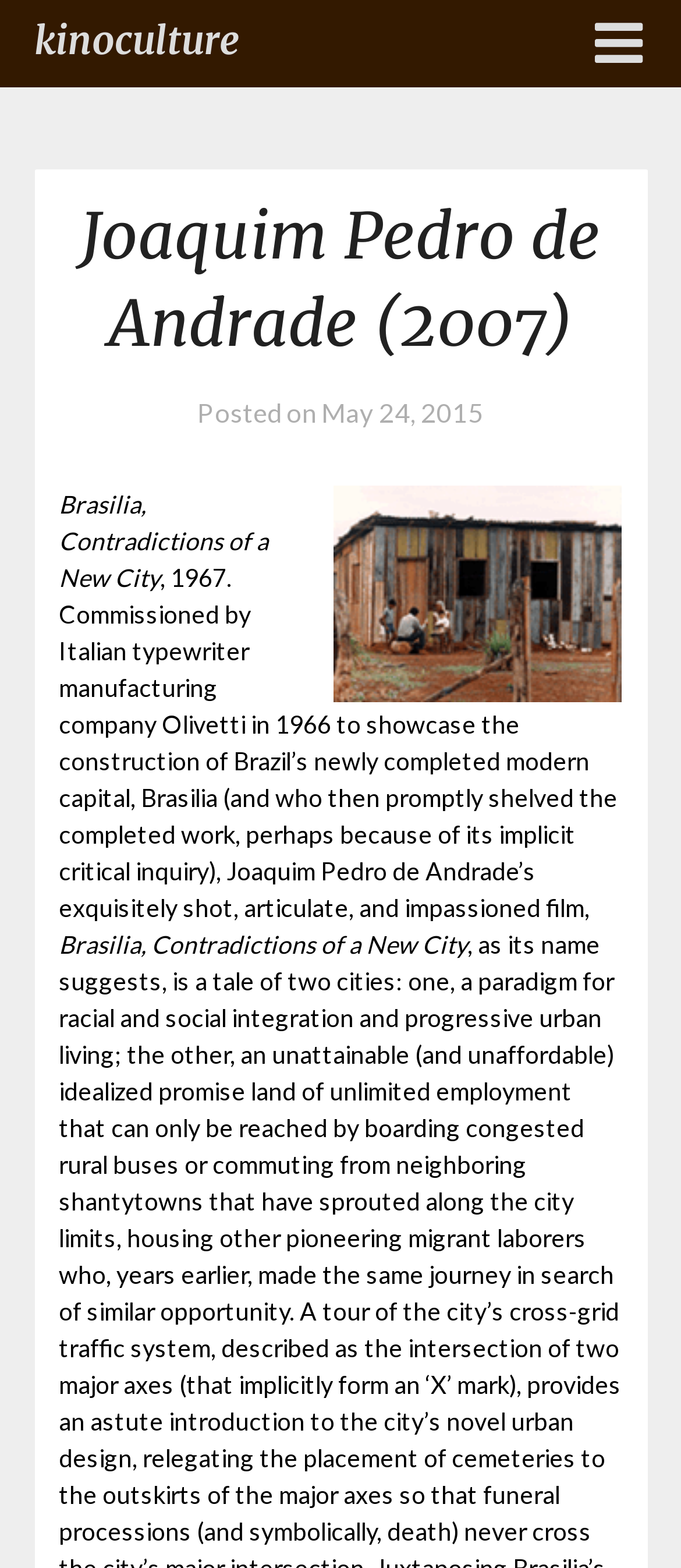Please provide a brief answer to the question using only one word or phrase: 
Who commissioned the film?

Olivetti